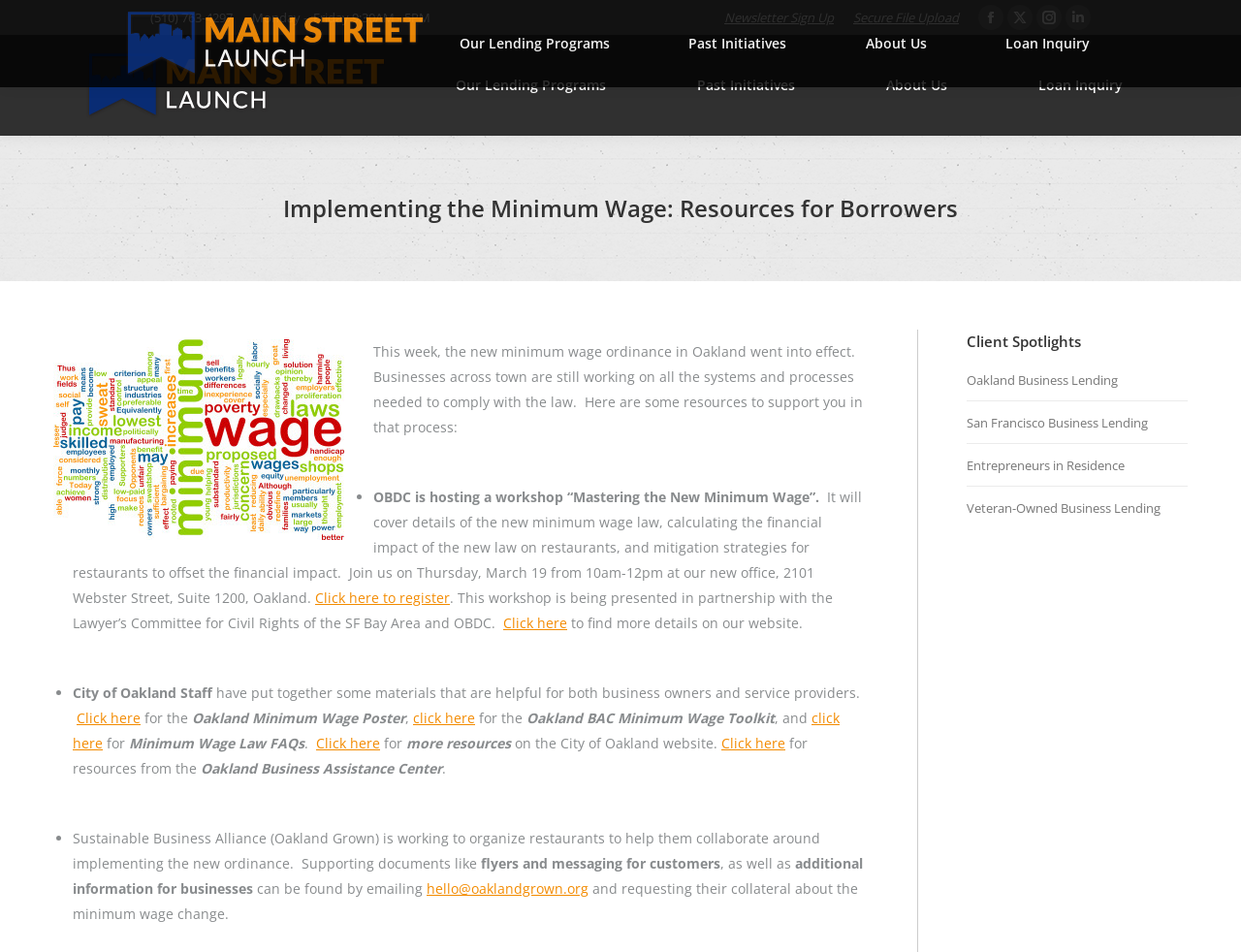Kindly provide the bounding box coordinates of the section you need to click on to fulfill the given instruction: "Register for the minimum wage workshop".

[0.254, 0.618, 0.362, 0.637]